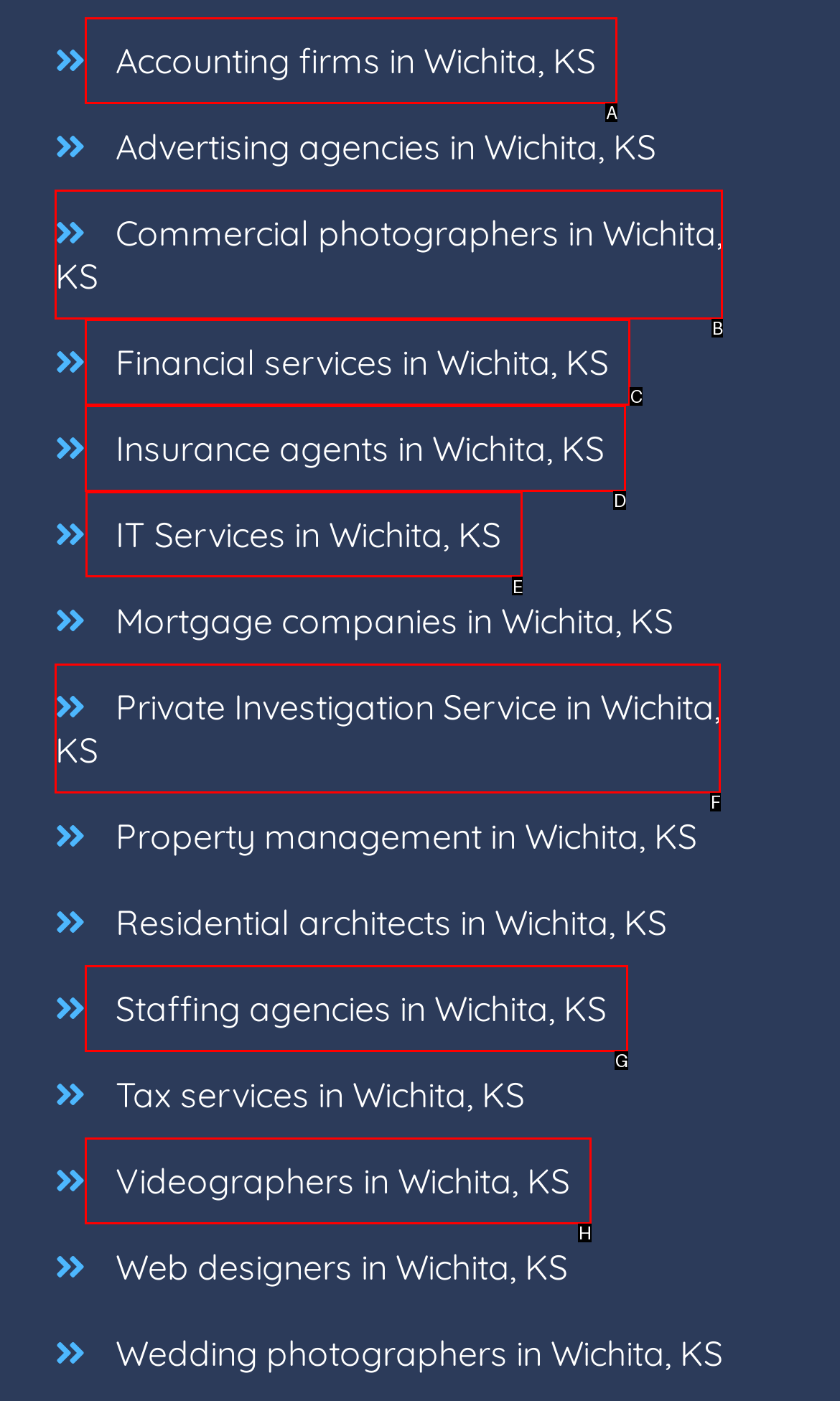What letter corresponds to the UI element to complete this task: Find IT services in Wichita, KS
Answer directly with the letter.

E